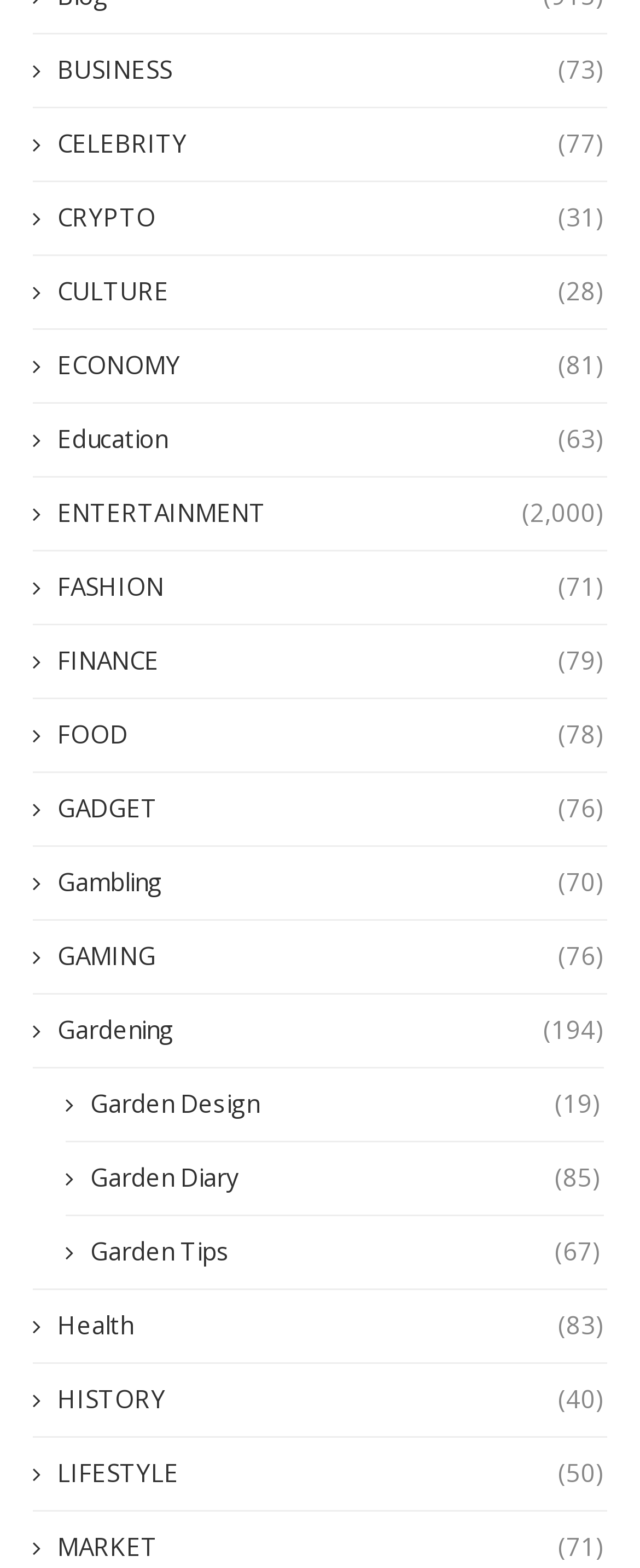Determine the bounding box coordinates of the section to be clicked to follow the instruction: "Learn about HEALTH". The coordinates should be given as four float numbers between 0 and 1, formatted as [left, top, right, bottom].

[0.051, 0.835, 0.944, 0.857]